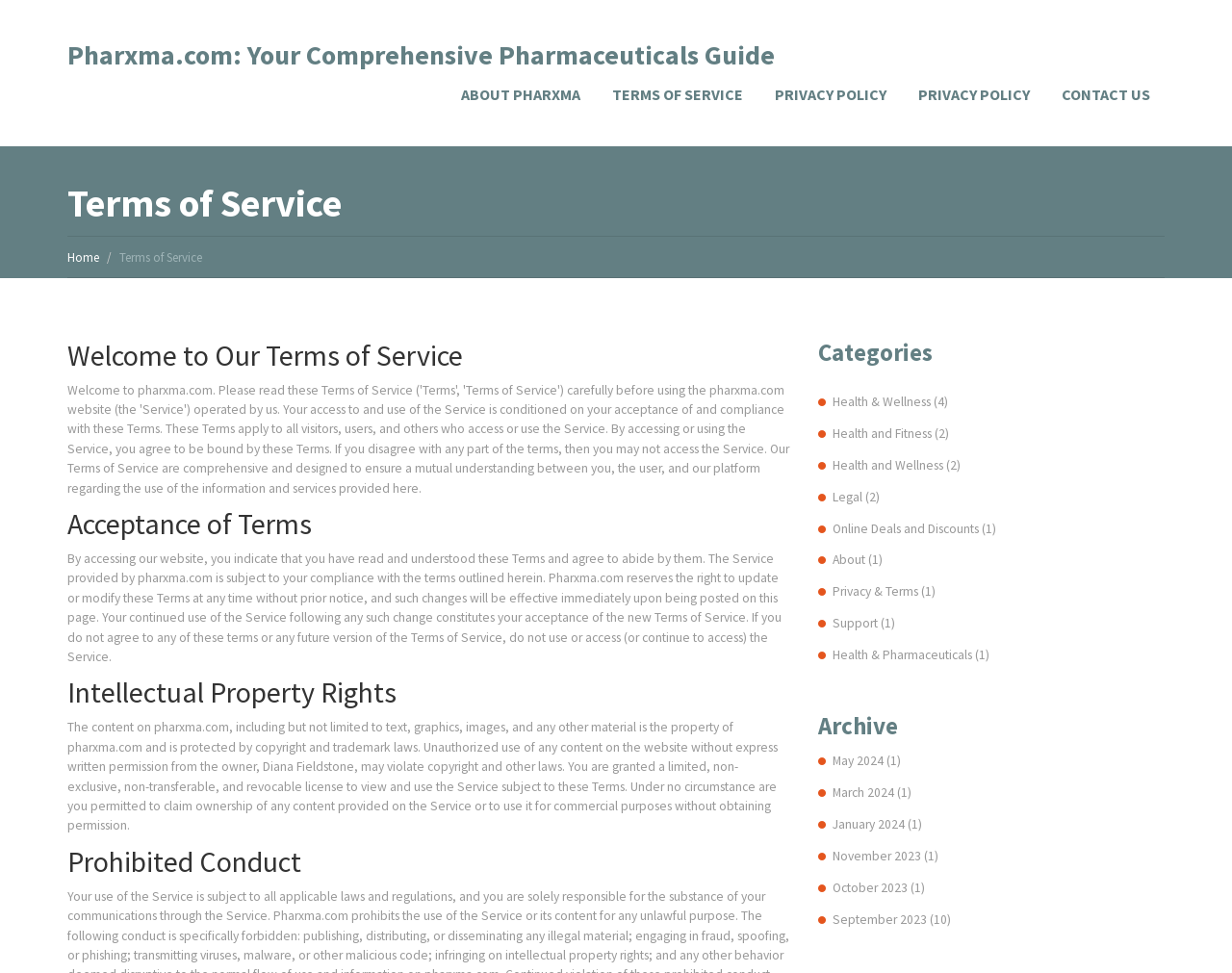Please determine the bounding box coordinates of the element to click on in order to accomplish the following task: "Go to TERMS OF SERVICE". Ensure the coordinates are four float numbers ranging from 0 to 1, i.e., [left, top, right, bottom].

[0.485, 0.075, 0.615, 0.118]